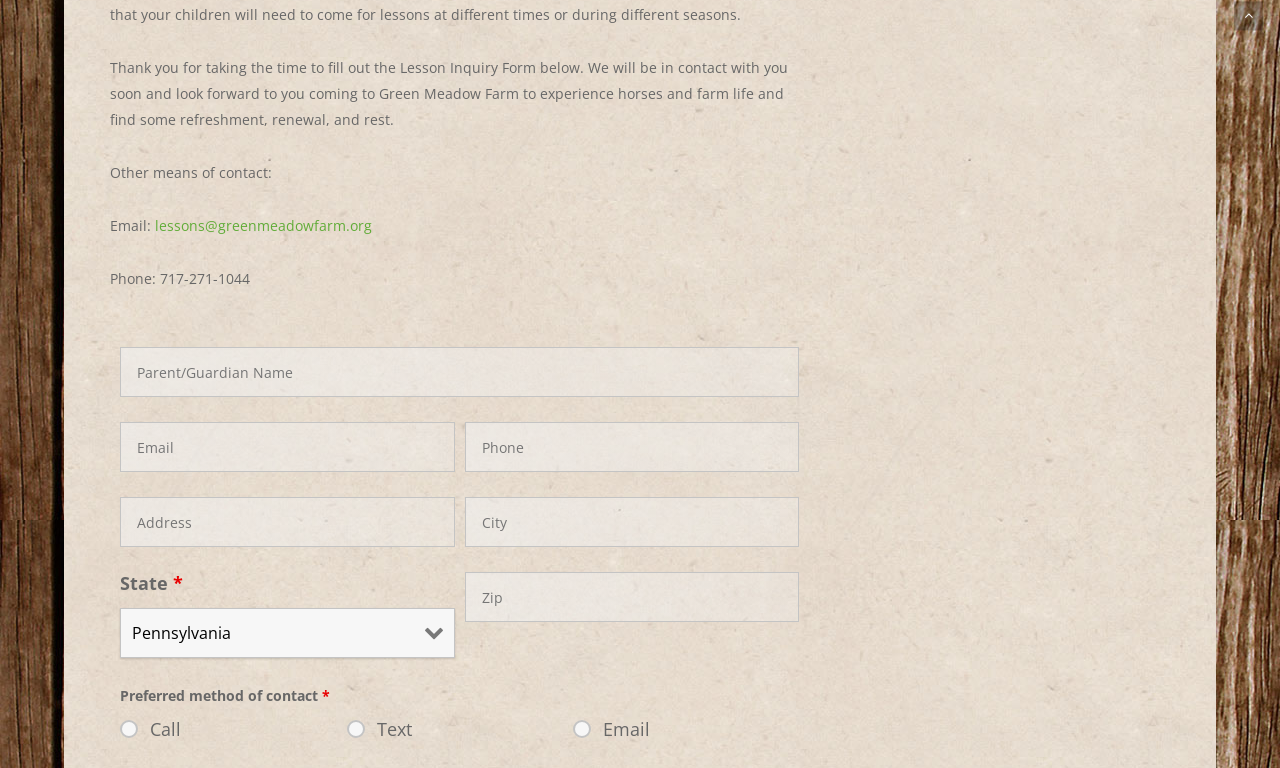Please predict the bounding box coordinates (top-left x, top-left y, bottom-right x, bottom-right y) for the UI element in the screenshot that fits the description: parent_node: Skip to main content

[0.964, 0.002, 0.987, 0.04]